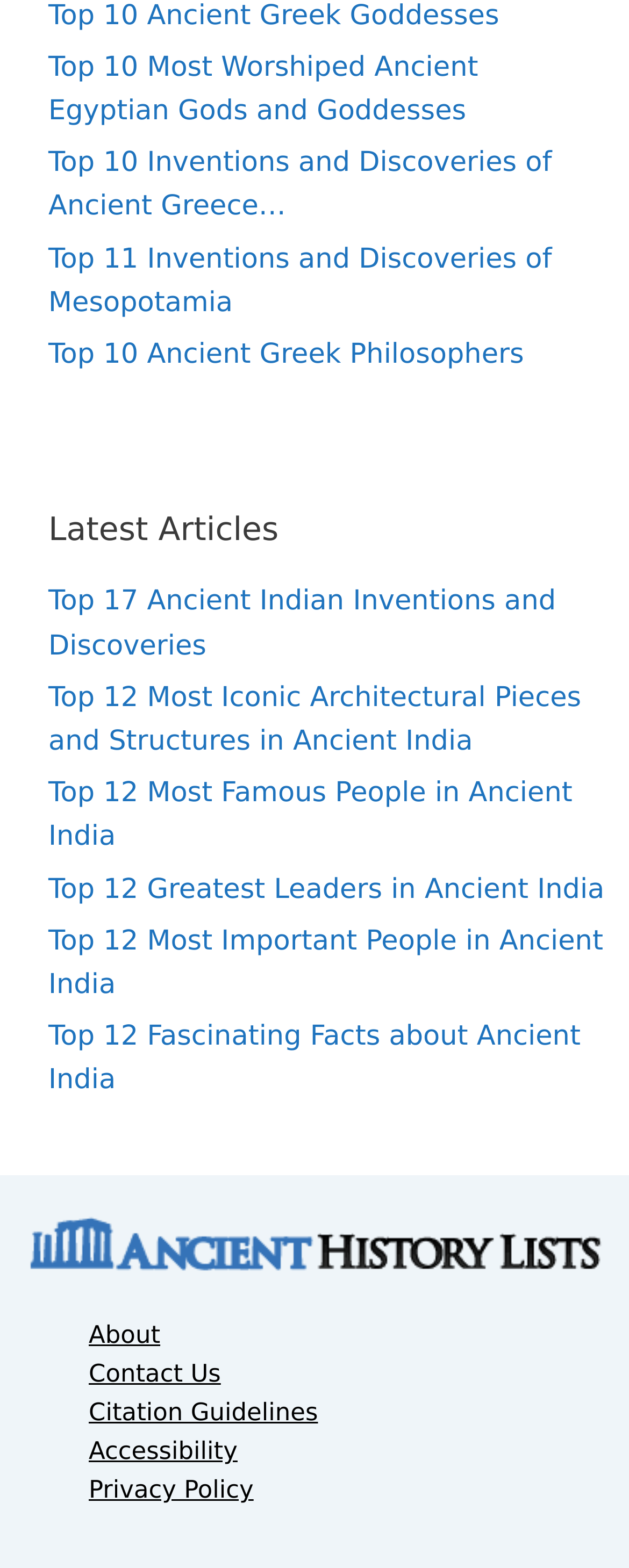Kindly determine the bounding box coordinates for the area that needs to be clicked to execute this instruction: "Read our team information".

None